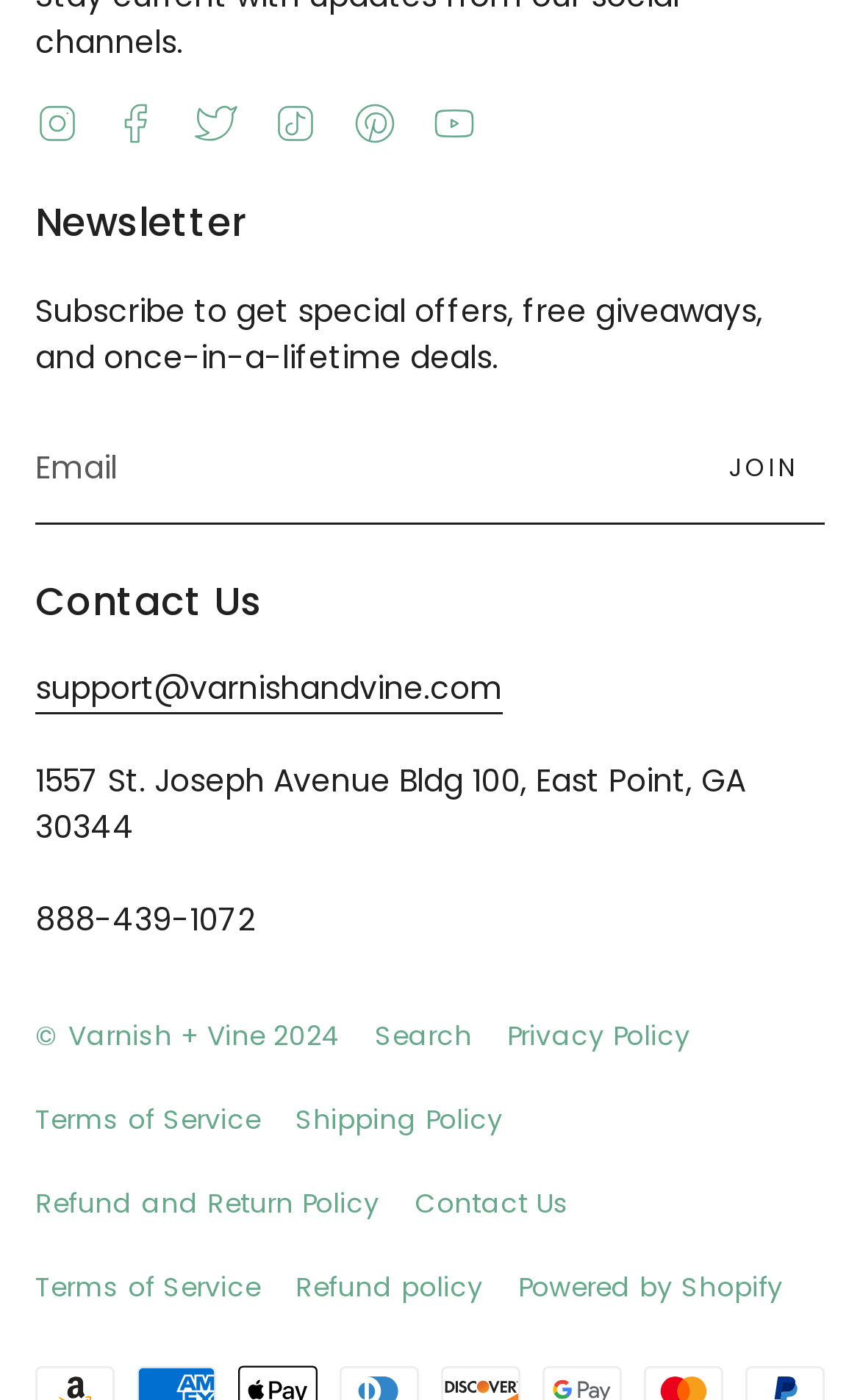Find and specify the bounding box coordinates that correspond to the clickable region for the instruction: "Search the website".

[0.436, 0.726, 0.549, 0.753]